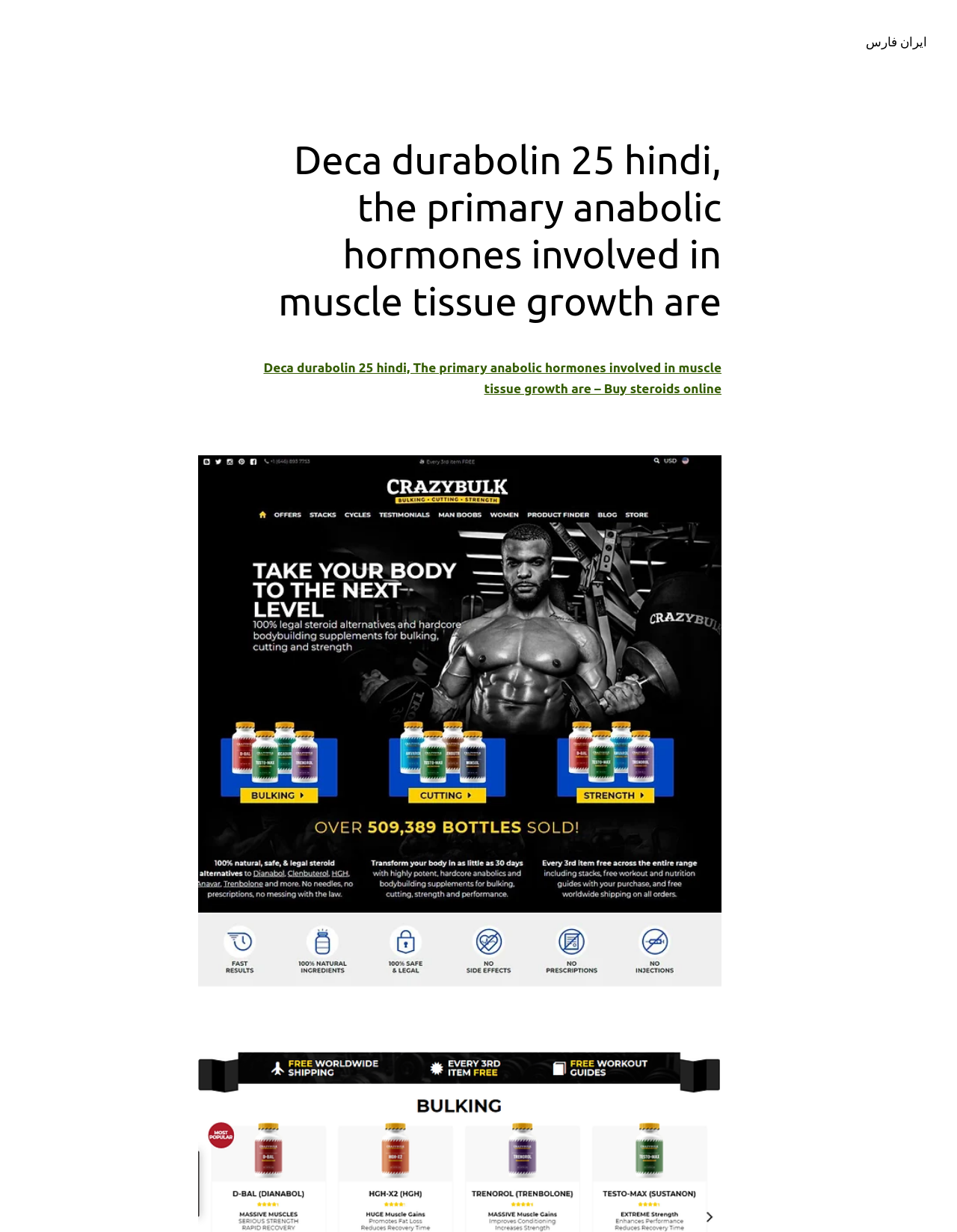Determine the heading of the webpage and extract its text content.

Deca durabolin 25 hindi, the primary anabolic hormones involved in muscle tissue growth are